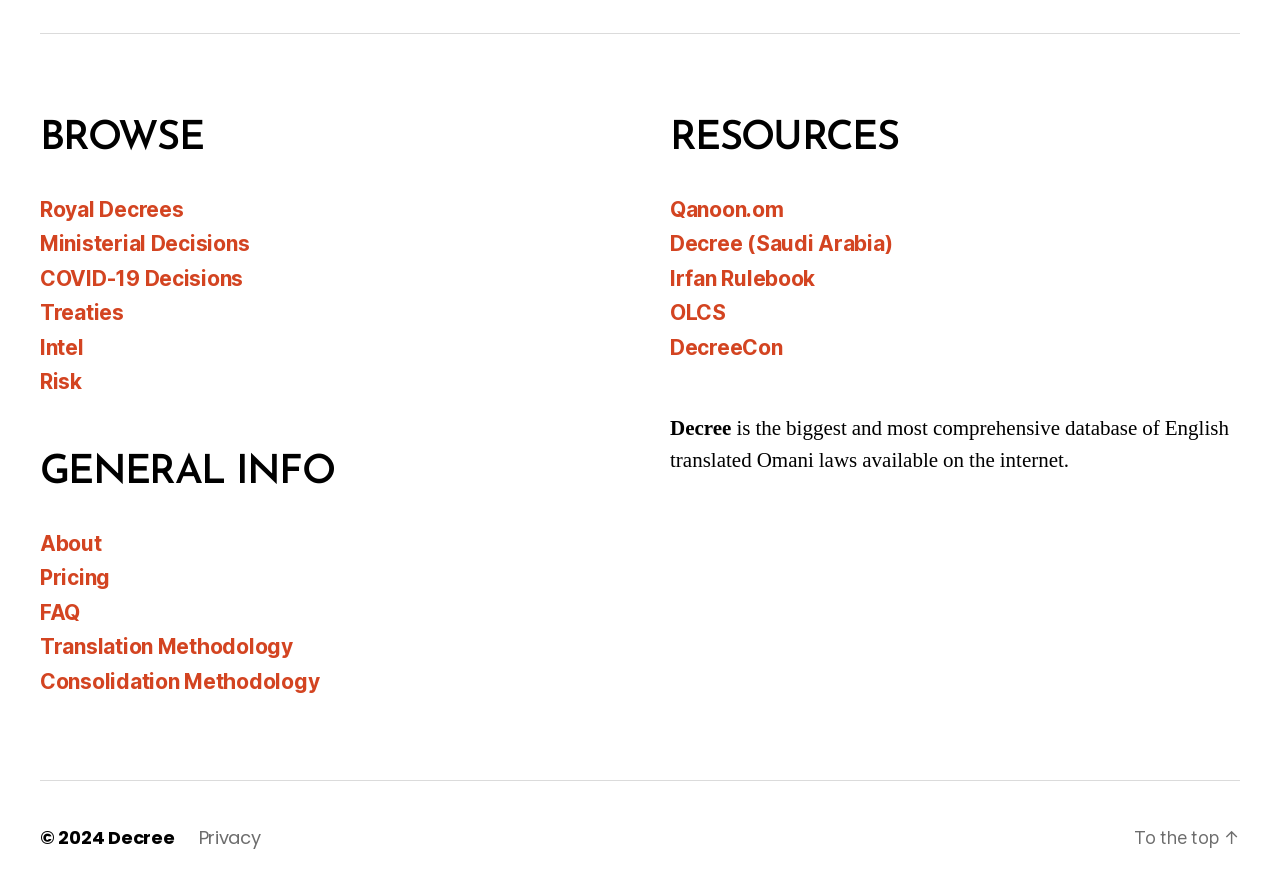Ascertain the bounding box coordinates for the UI element detailed here: "Decree (Saudi Arabia)". The coordinates should be provided as [left, top, right, bottom] with each value being a float between 0 and 1.

[0.523, 0.281, 0.697, 0.309]